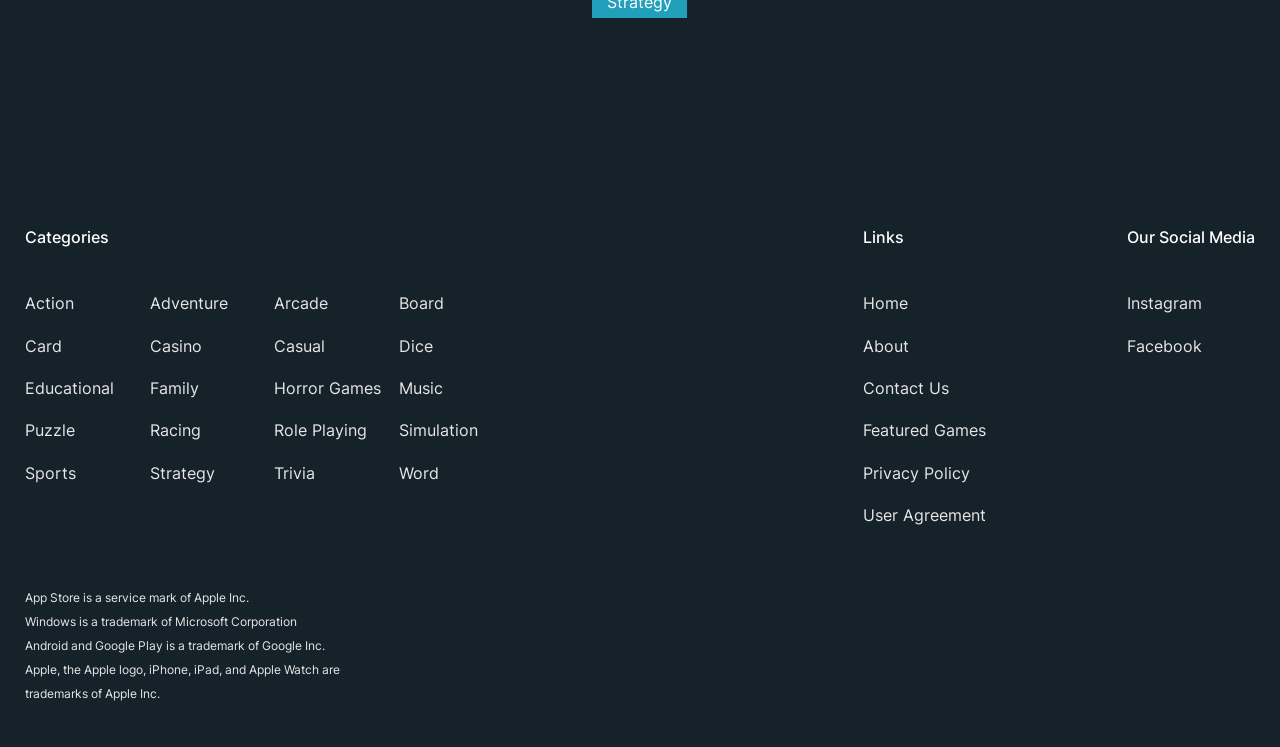Please identify the bounding box coordinates of the area I need to click to accomplish the following instruction: "Follow on Instagram".

[0.88, 0.378, 0.939, 0.434]